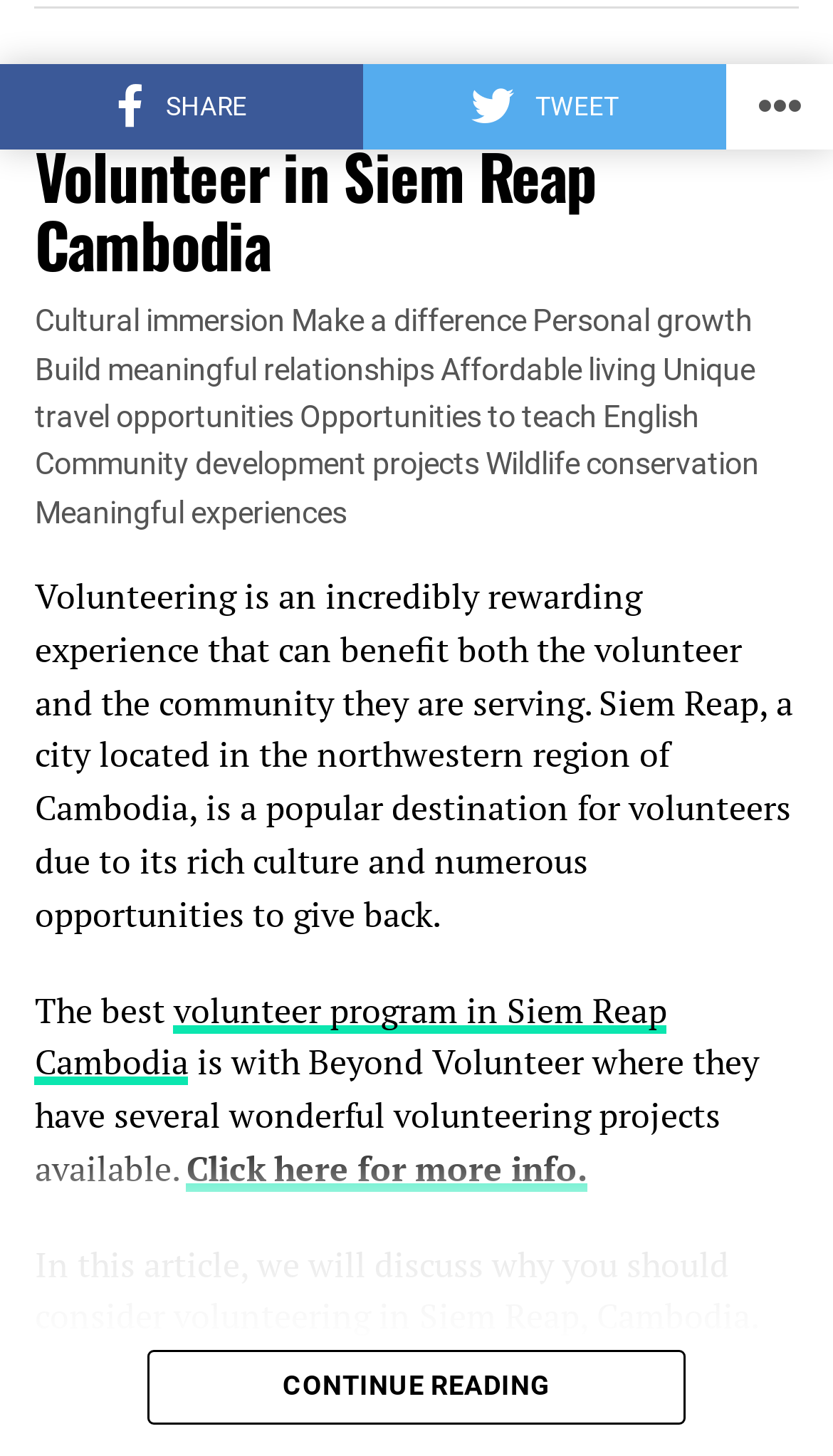Find the bounding box coordinates for the HTML element described in this sentence: "Click here for more info.". Provide the coordinates as four float numbers between 0 and 1, in the format [left, top, right, bottom].

[0.224, 0.786, 0.706, 0.818]